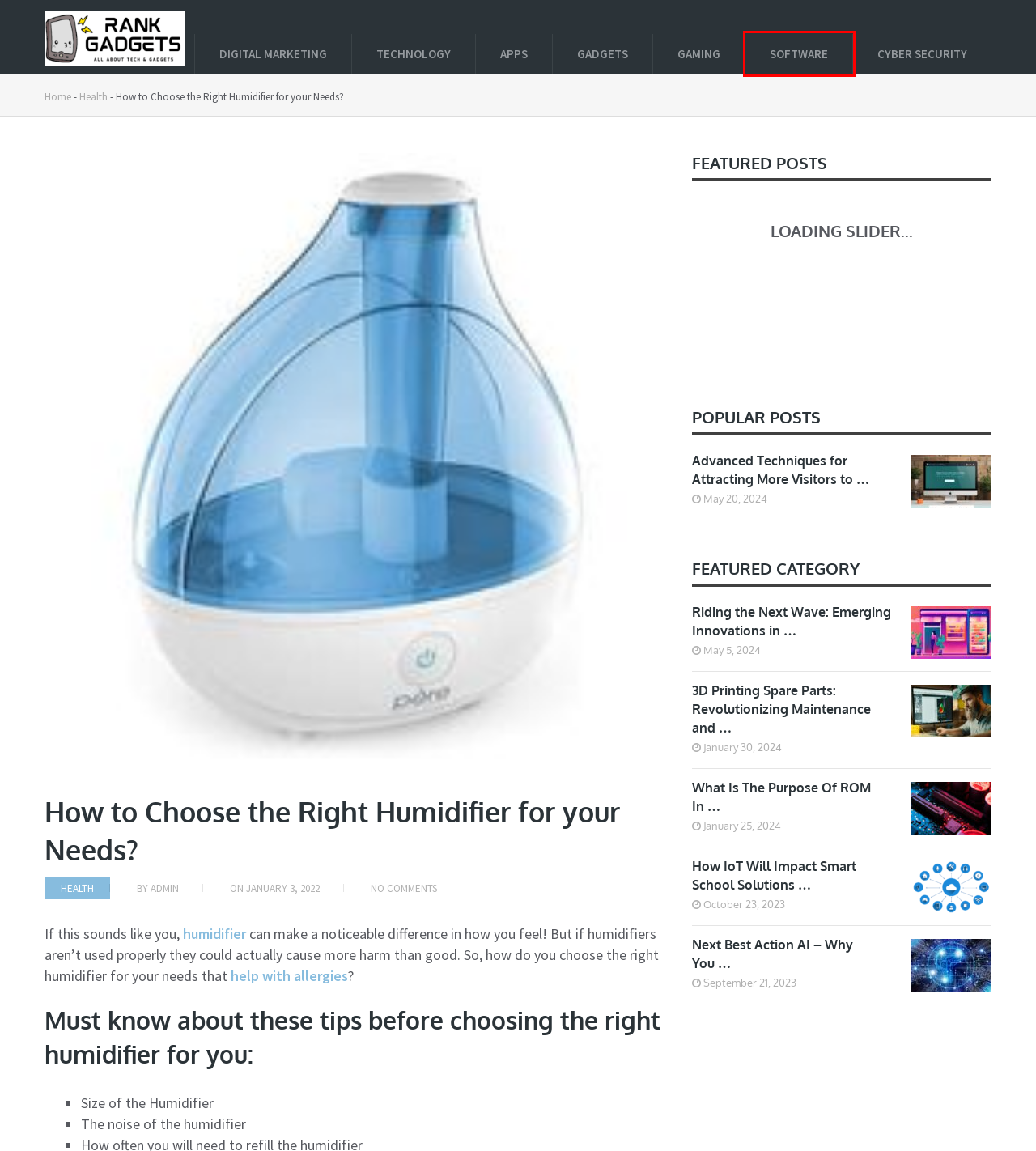Review the webpage screenshot provided, noting the red bounding box around a UI element. Choose the description that best matches the new webpage after clicking the element within the bounding box. The following are the options:
A. What Is The Purpose Of ROM In The Computer​? - Rank Gadgets
B. Next Best Action AI - Why You Need For Your Business?  - Rank Gadgets
C. Advanced Techniques for Attracting More Visitors to Your Website - Rank Gadgets
D. Apps Archives - Rank Gadgets
E. Cyber Security Archives - Rank Gadgets
F. Does A Humidifier Help With Allergies - Article Insider
G. Software Archives - Rank Gadgets
H. Rank Gadgets – All About Tech and Gadgets

G